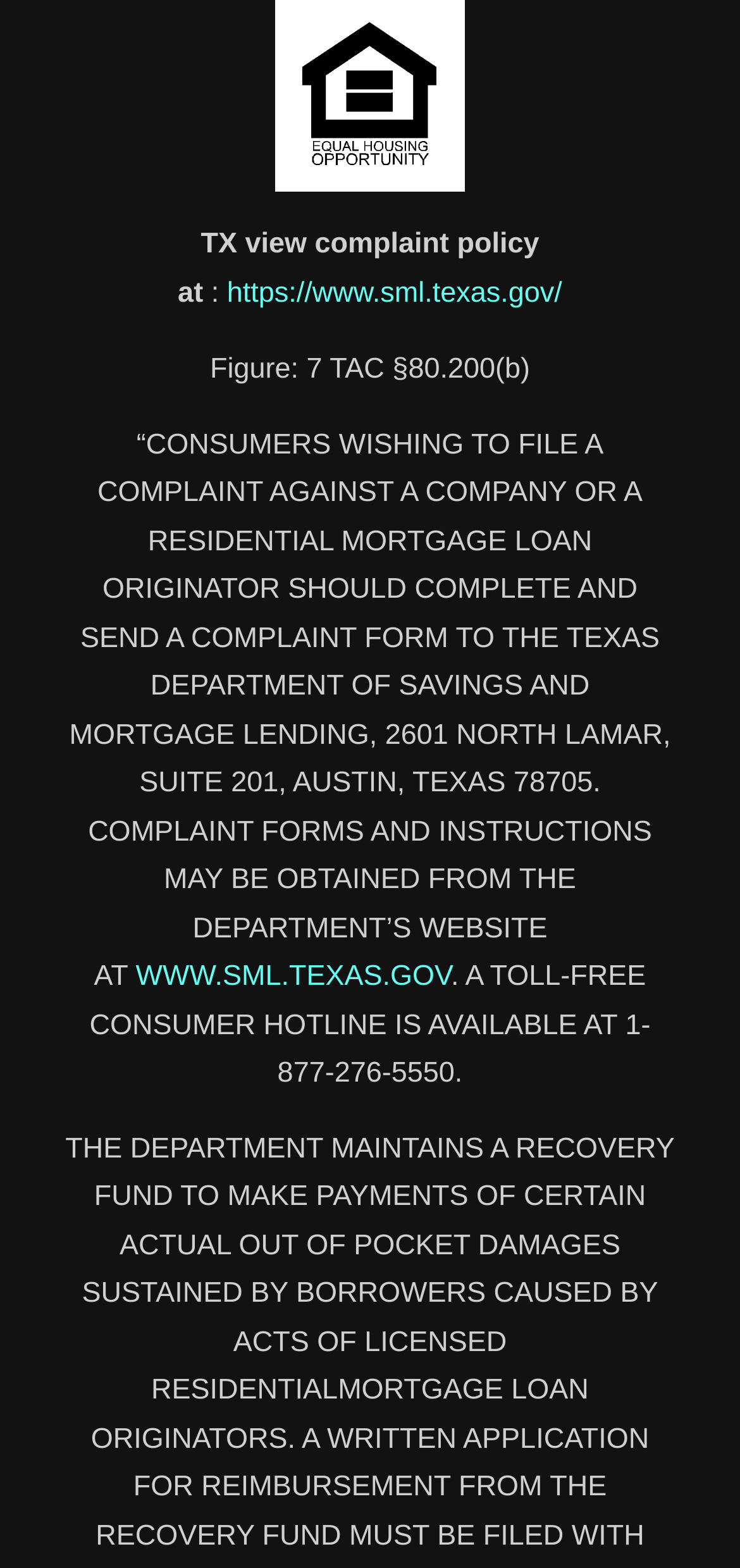Carefully examine the image and provide an in-depth answer to the question: What is the website to obtain complaint forms and instructions?

The website is mentioned in the paragraph of text that explains how to file a complaint against a company or a residential mortgage loan originator. It is provided as a resource where consumers can obtain complaint forms and instructions.